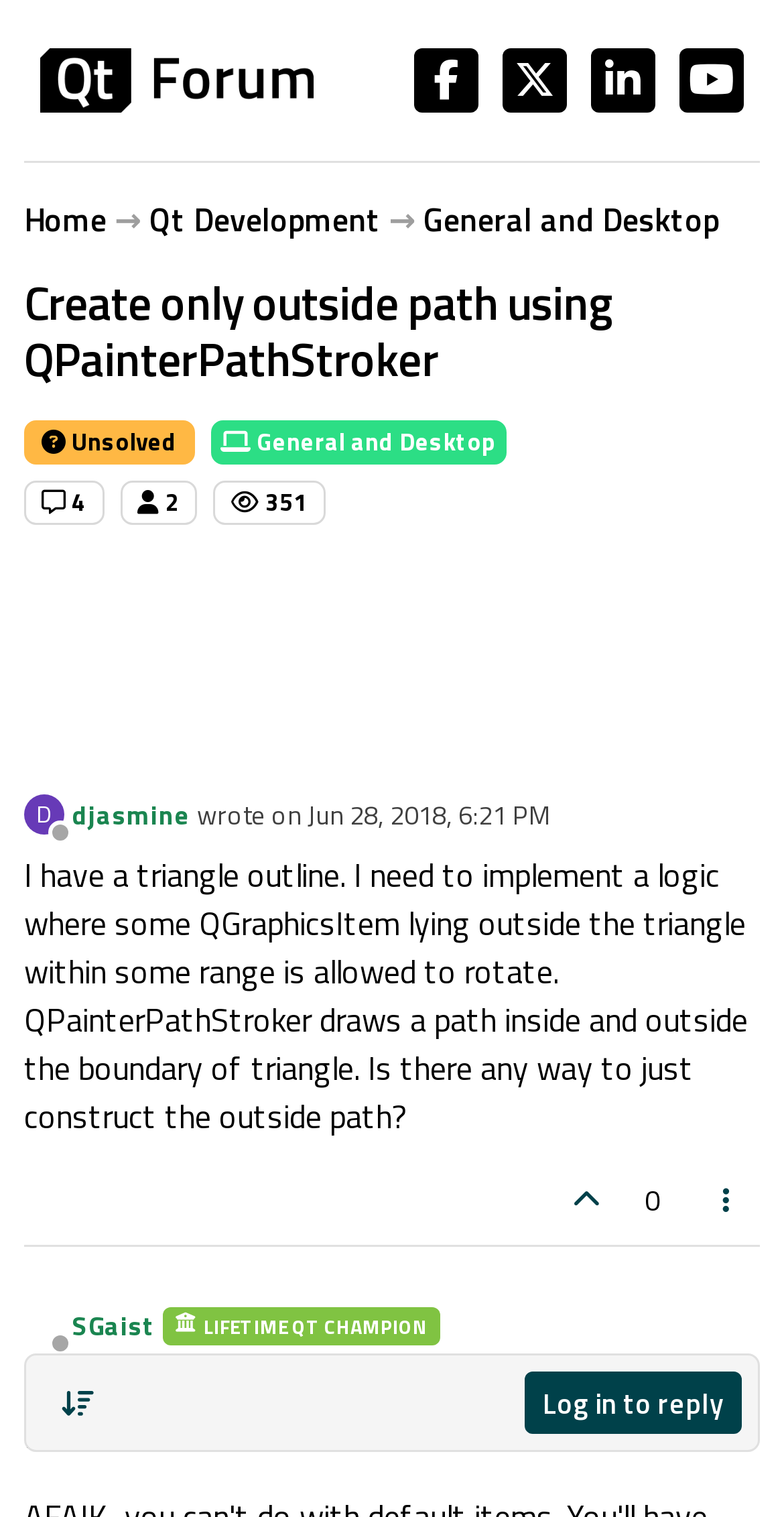Provide a brief response to the question below using a single word or phrase: 
What is the date of the original post?

Jun 28, 2018